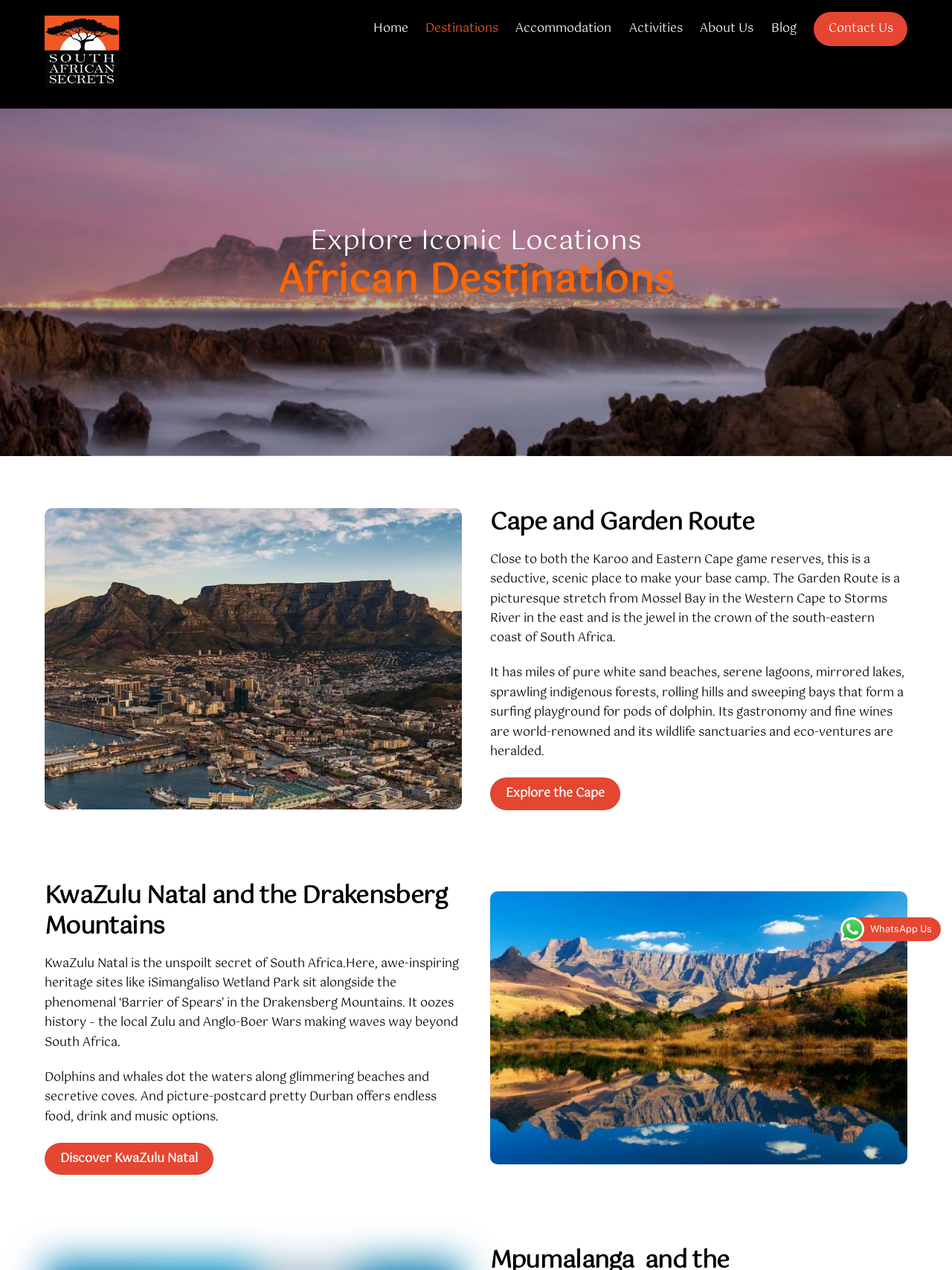What is the purpose of the 'WhatsApp Us' button?
Provide a detailed and extensive answer to the question.

The 'WhatsApp Us' button is likely a call-to-action for users to contact the website or its representatives through WhatsApp, a popular messaging platform.